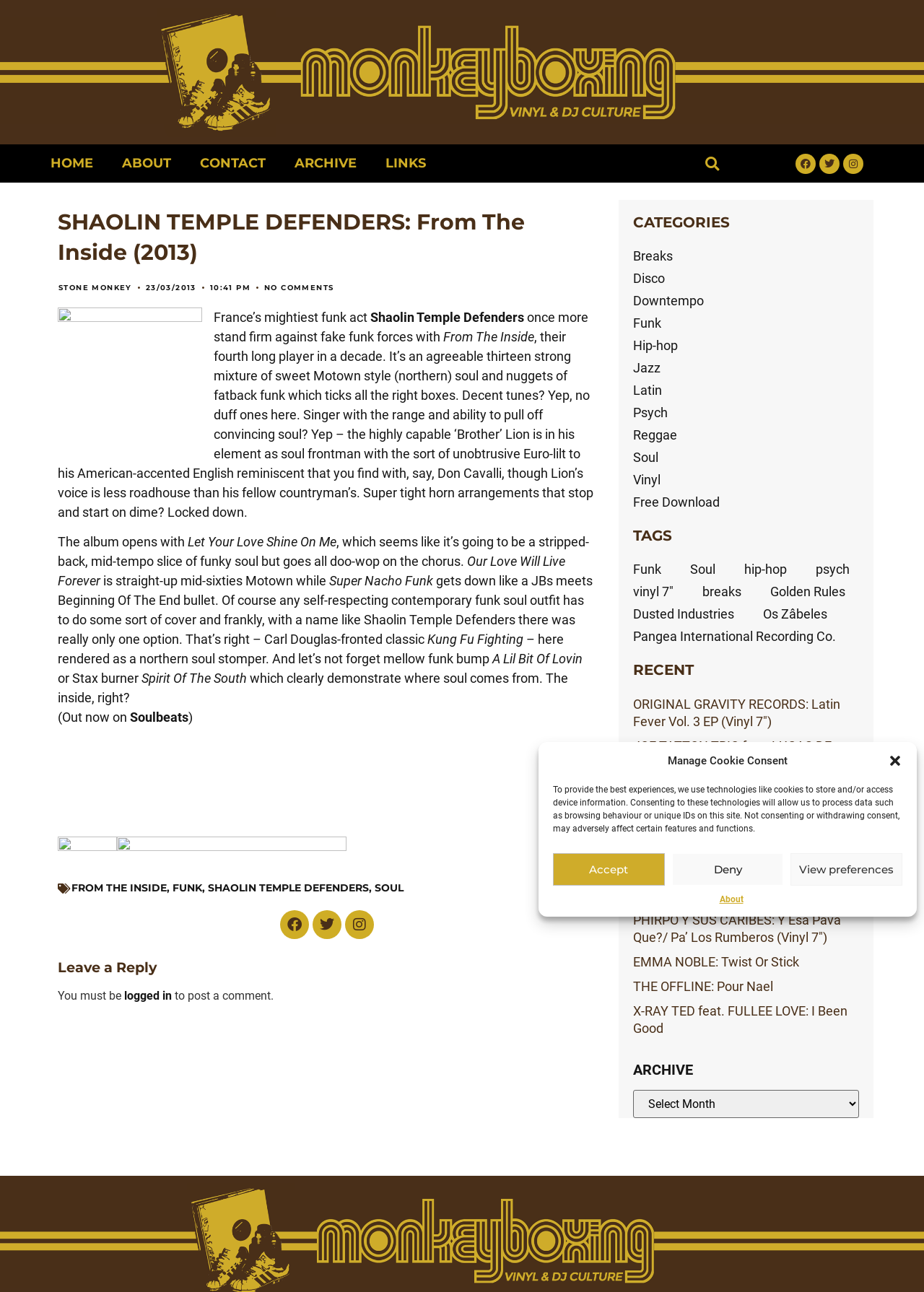Your task is to extract the text of the main heading from the webpage.

SHAOLIN TEMPLE DEFENDERS: From The Inside (2013)